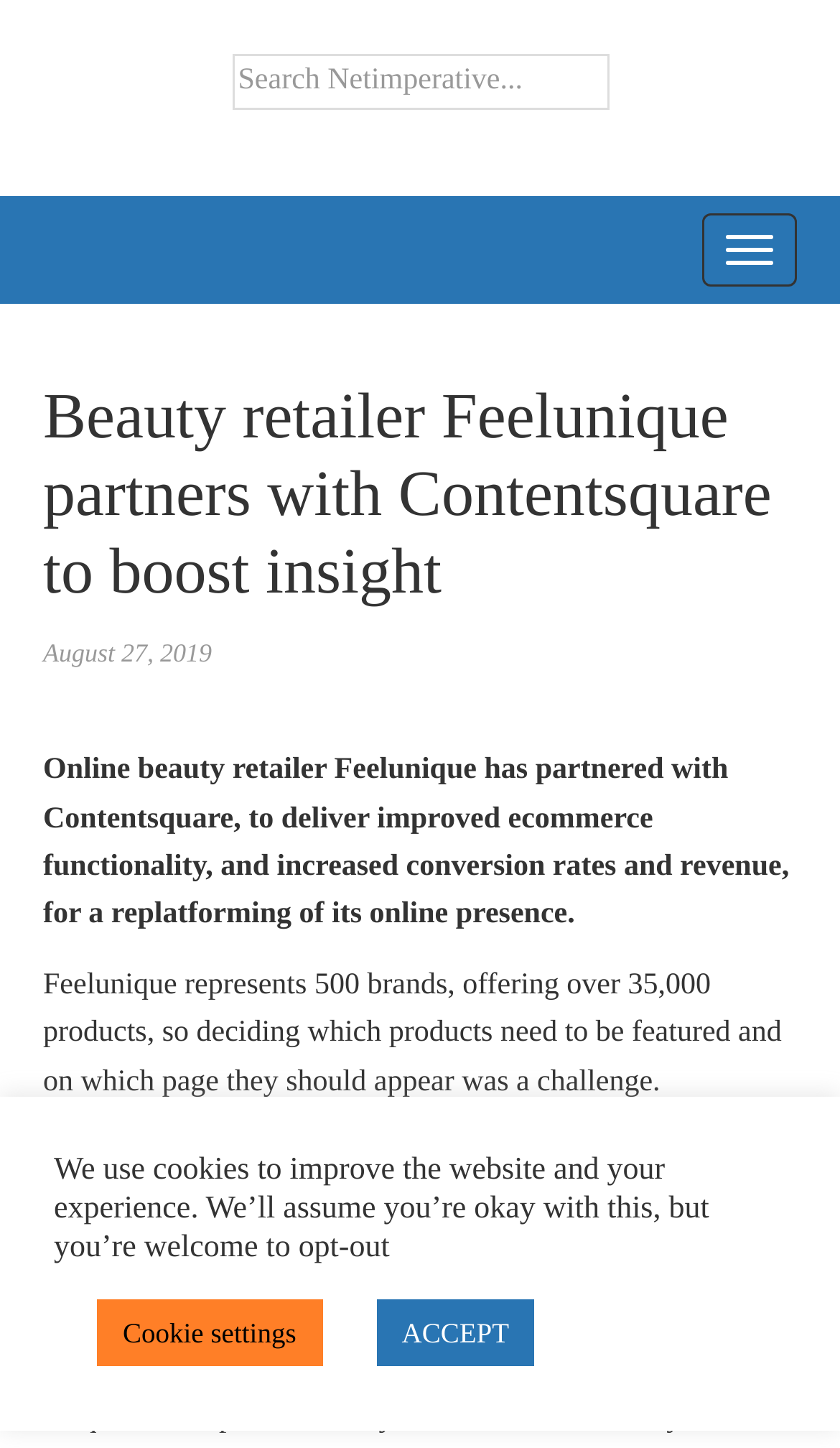Please provide the main heading of the webpage content.

Beauty retailer Feelunique partners with Contentsquare to boost insight